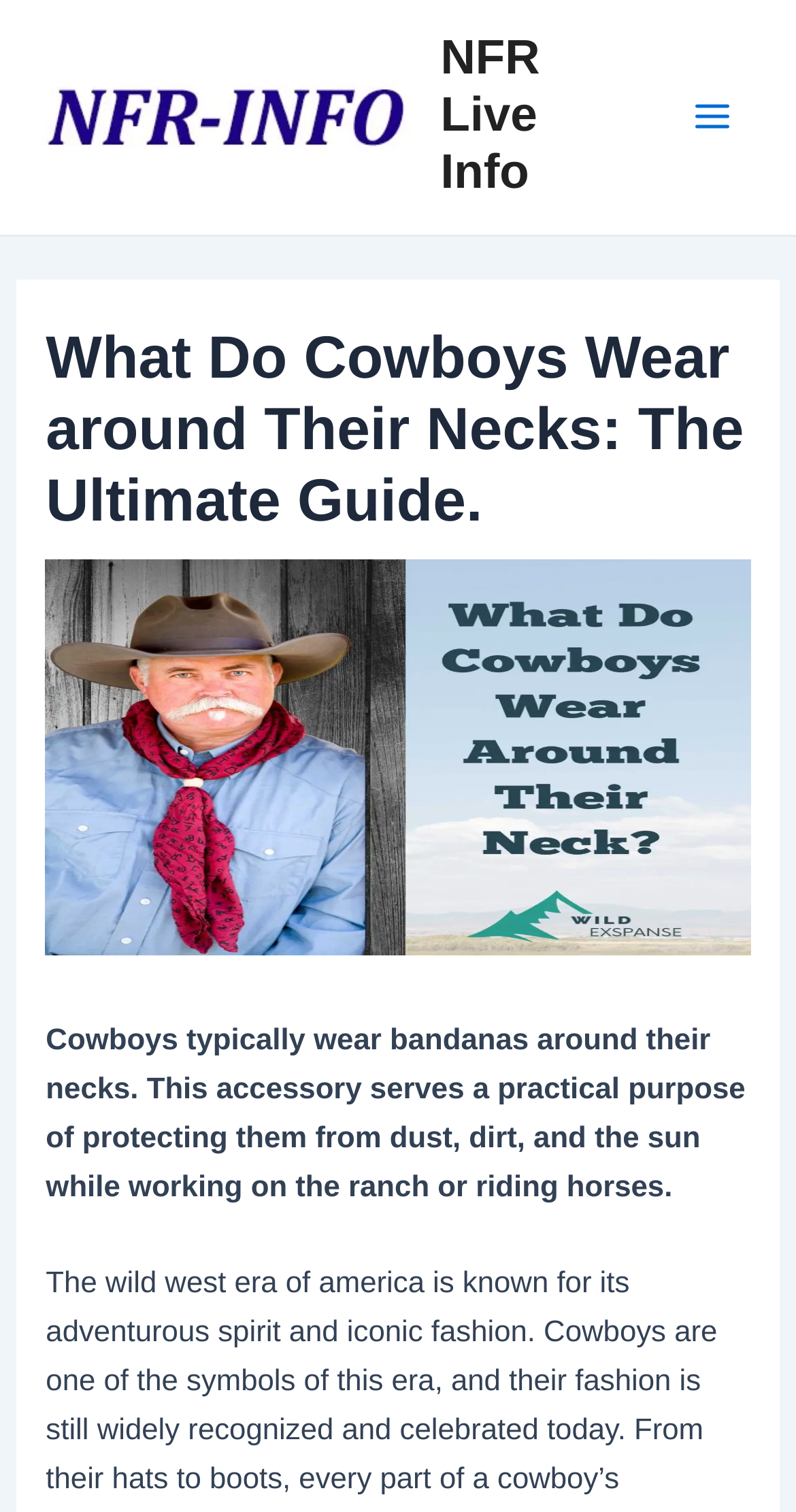Please determine the headline of the webpage and provide its content.

What Do Cowboys Wear around Their Necks: The Ultimate Guide.